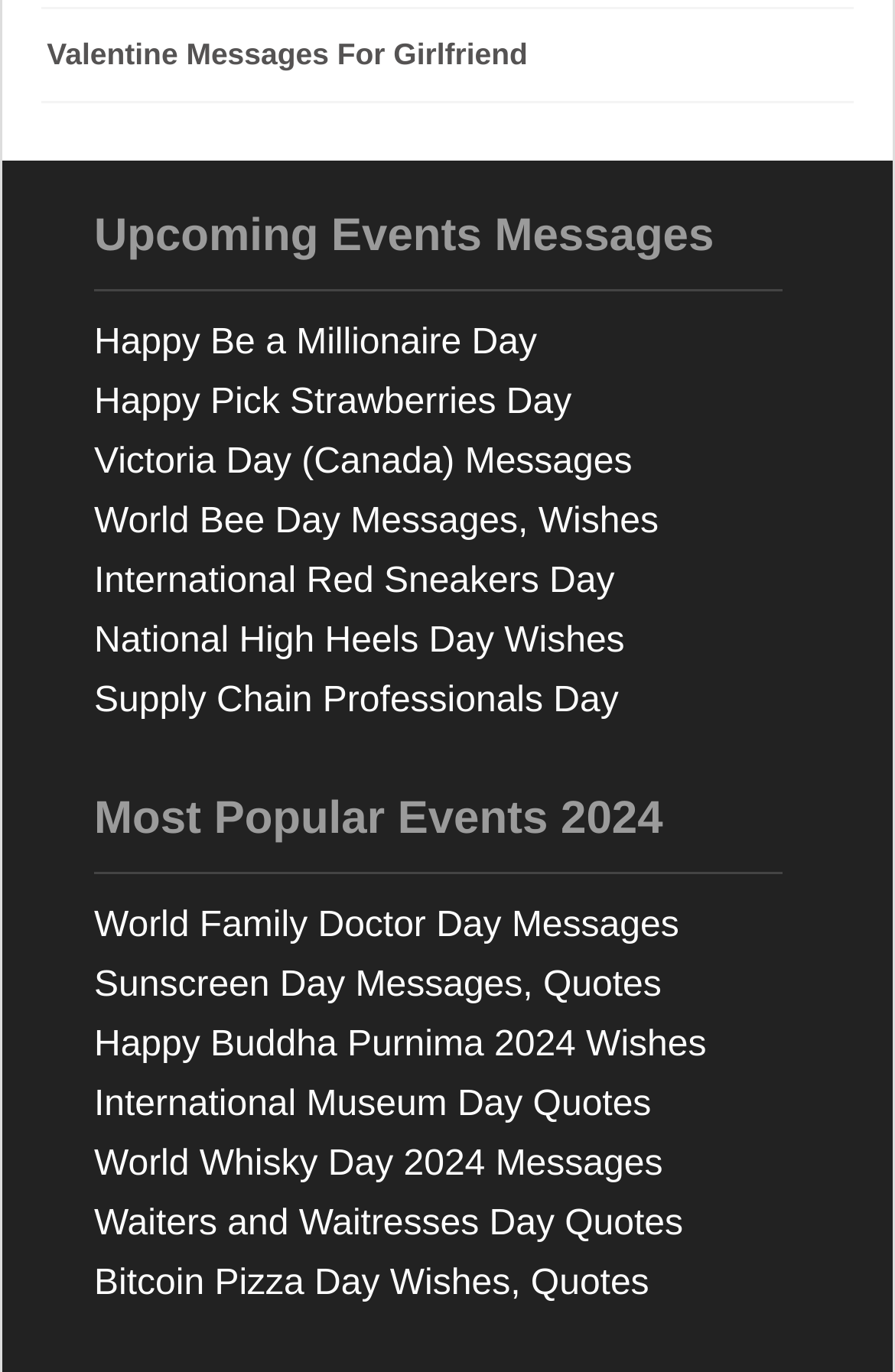Find the bounding box coordinates of the element to click in order to complete this instruction: "View Valentine Messages For Girlfriend". The bounding box coordinates must be four float numbers between 0 and 1, denoted as [left, top, right, bottom].

[0.047, 0.006, 0.953, 0.073]